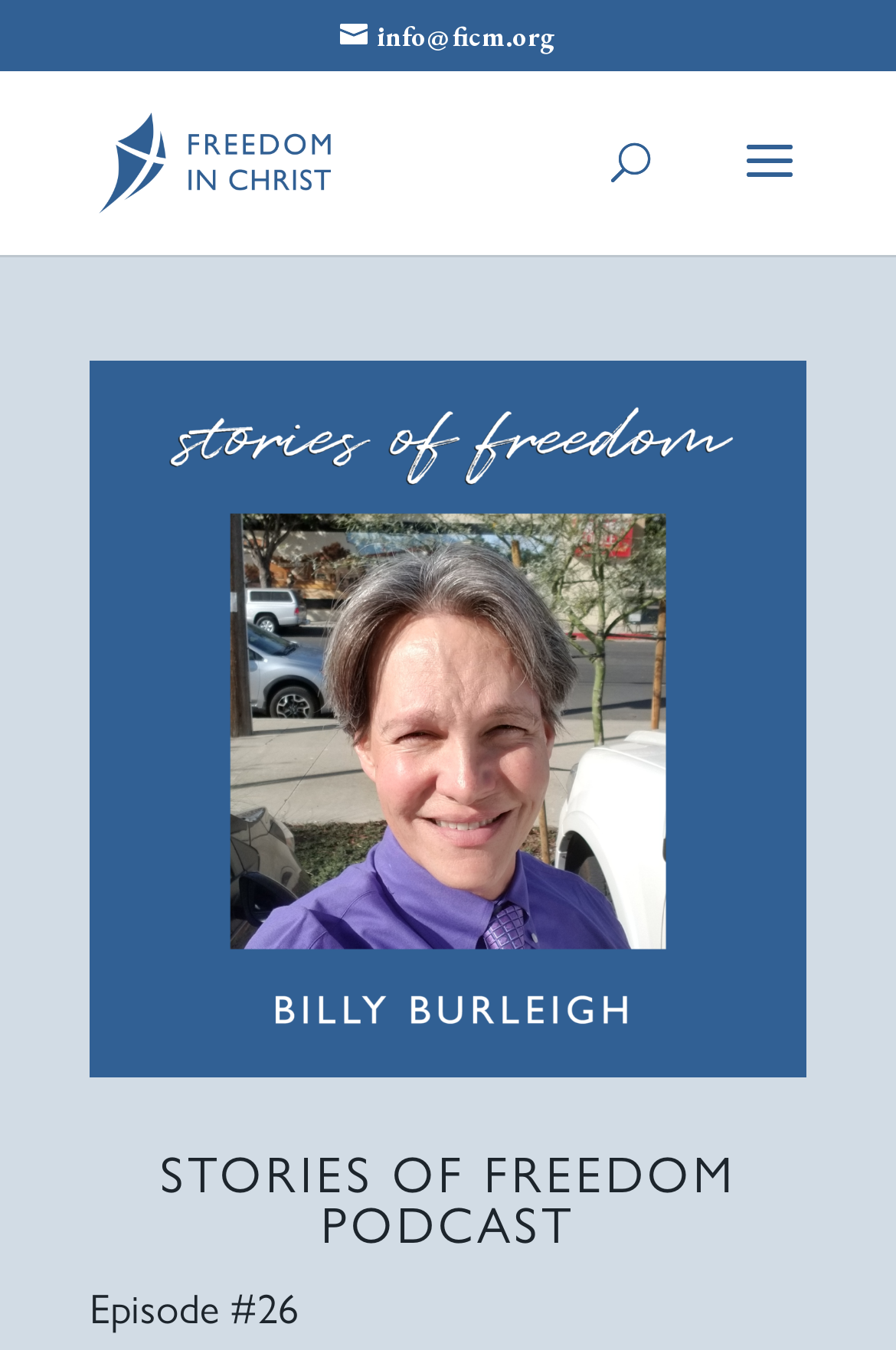Bounding box coordinates must be specified in the format (top-left x, top-left y, bottom-right x, bottom-right y). All values should be floating point numbers between 0 and 1. What are the bounding box coordinates of the UI element described as: توئیتر

None